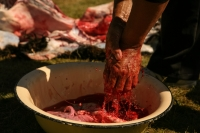Please give a one-word or short phrase response to the following question: 
What is happening in the background?

Animal being processed